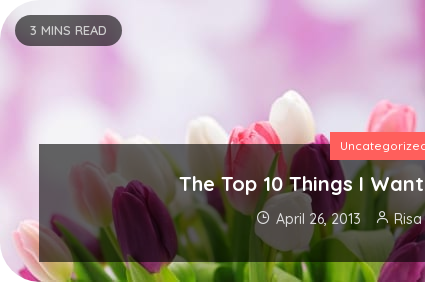Create a detailed narrative that captures the essence of the image.

This vibrant image accompanies the article titled "The Top 10 Things I Want for Mother's Day," authored by Risa Green. The visual features a beautiful bouquet of tulips in various shades, symbolizing the joy and warmth associated with Mother's Day. Soft, muted colors create a serene backdrop, enhancing the theme of appreciation and love highlighted in the text. The article, which can be read in about three minutes, reflects on personal desires for Mother's Day, capturing the essence of motherhood and the simple joys that come with it. It was published on April 26, 2013, and is categorized under 'Uncategorized.'